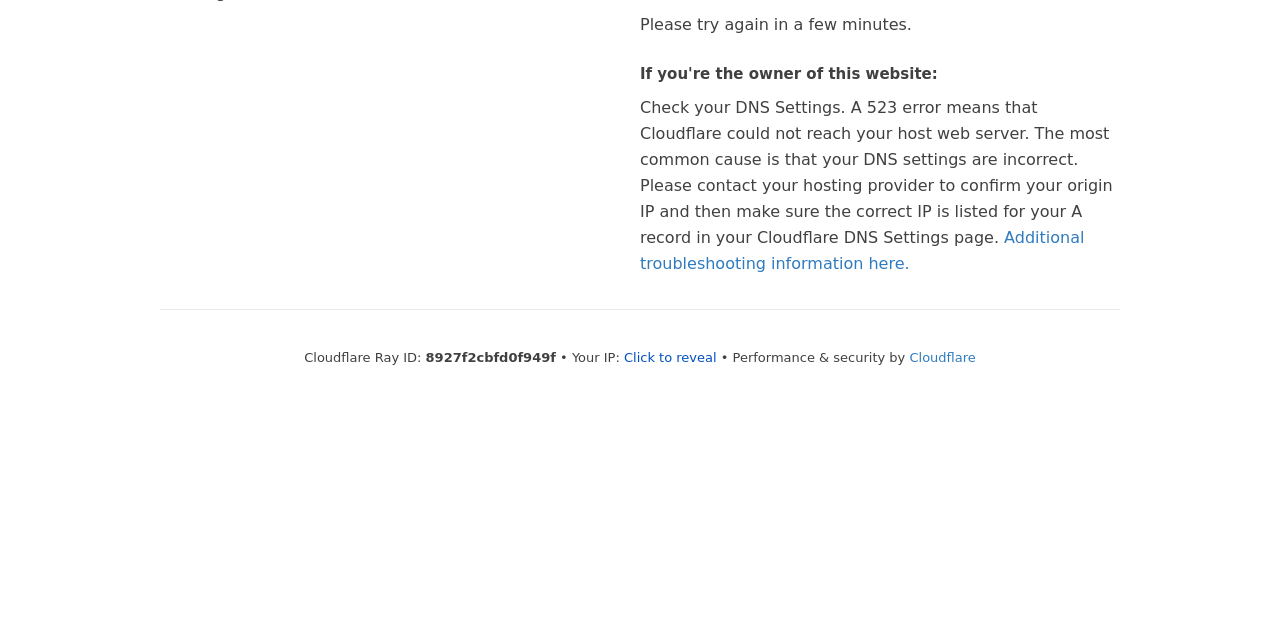Extract the bounding box coordinates for the described element: "Click to reveal". The coordinates should be represented as four float numbers between 0 and 1: [left, top, right, bottom].

[0.487, 0.546, 0.56, 0.57]